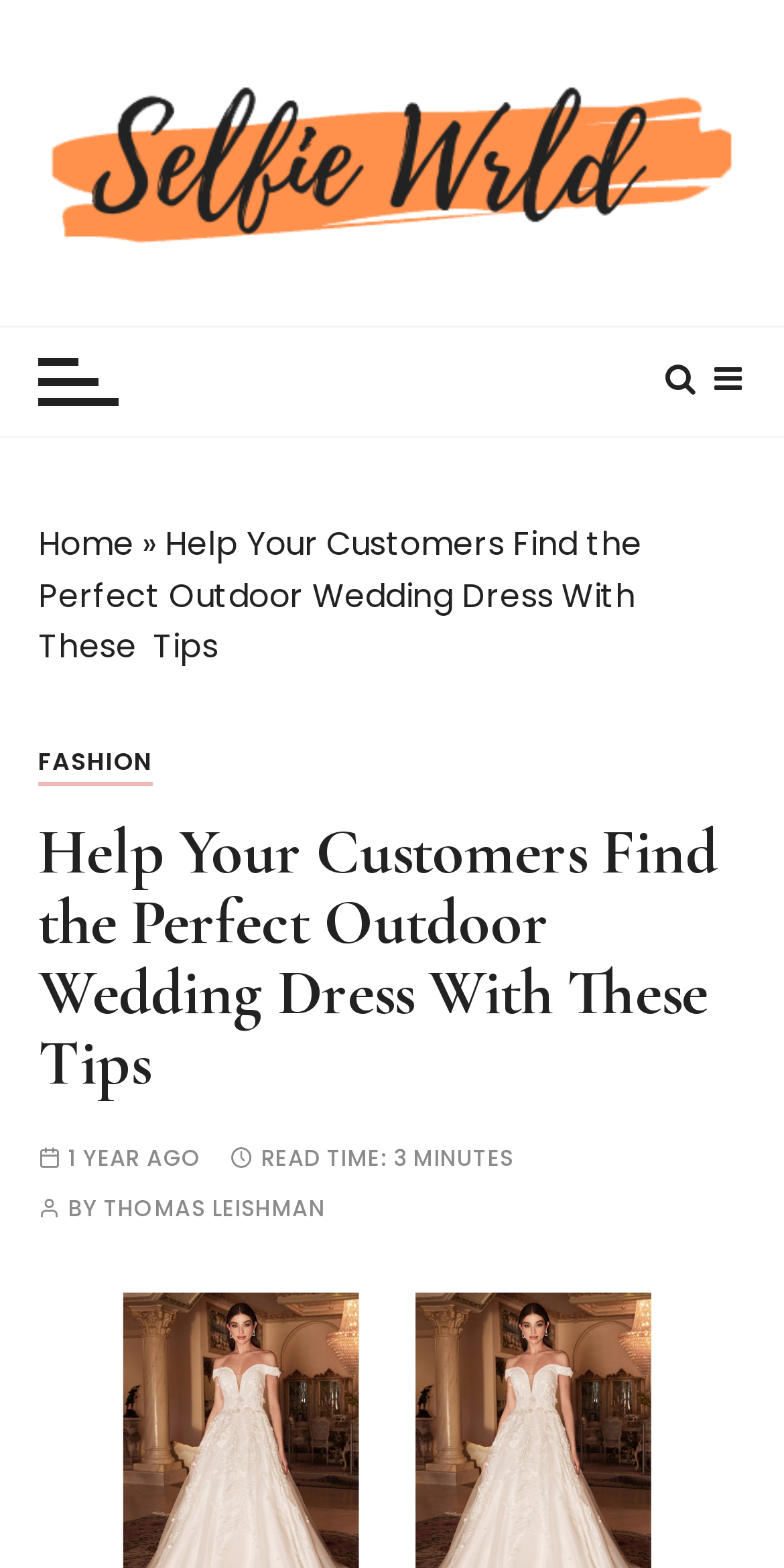Give a concise answer of one word or phrase to the question: 
What type of wedding is trending?

Outdoor weddings